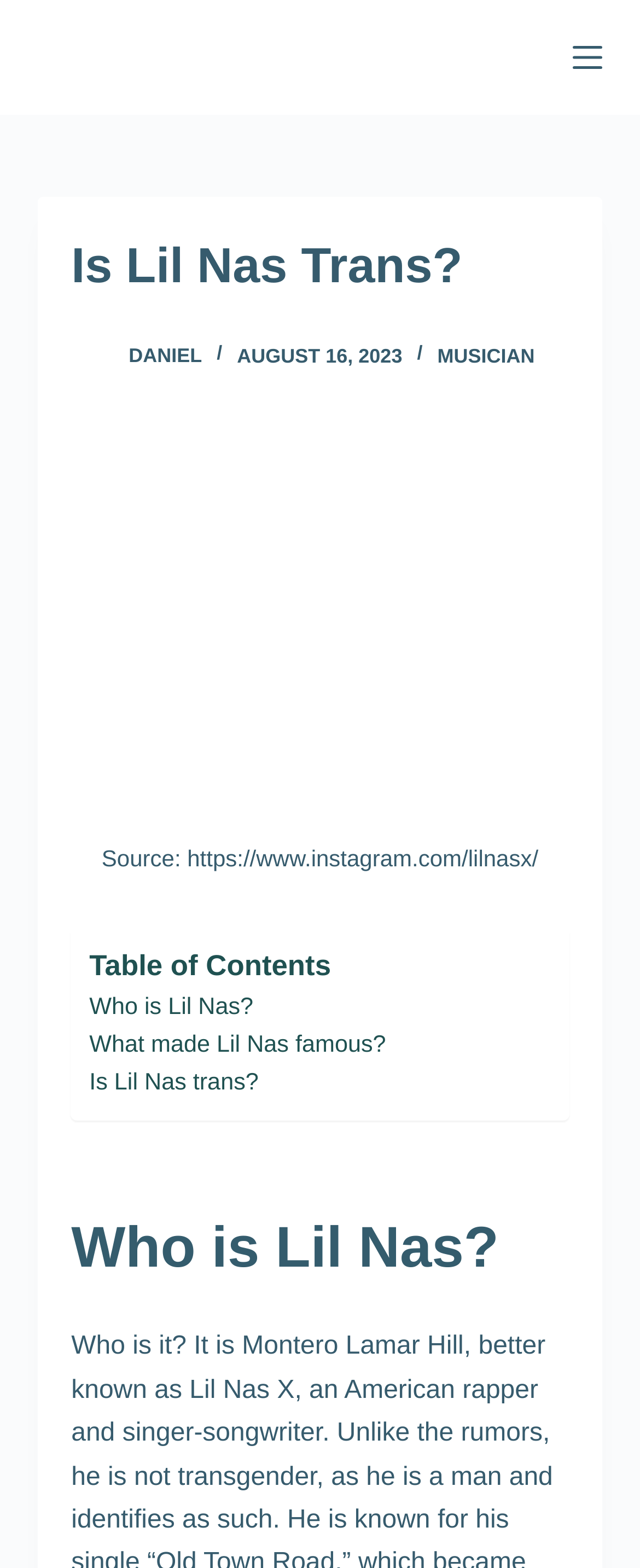Locate the UI element described as follows: "parent_node: DANIEL". Return the bounding box coordinates as four float numbers between 0 and 1 in the order [left, top, right, bottom].

[0.111, 0.213, 0.175, 0.239]